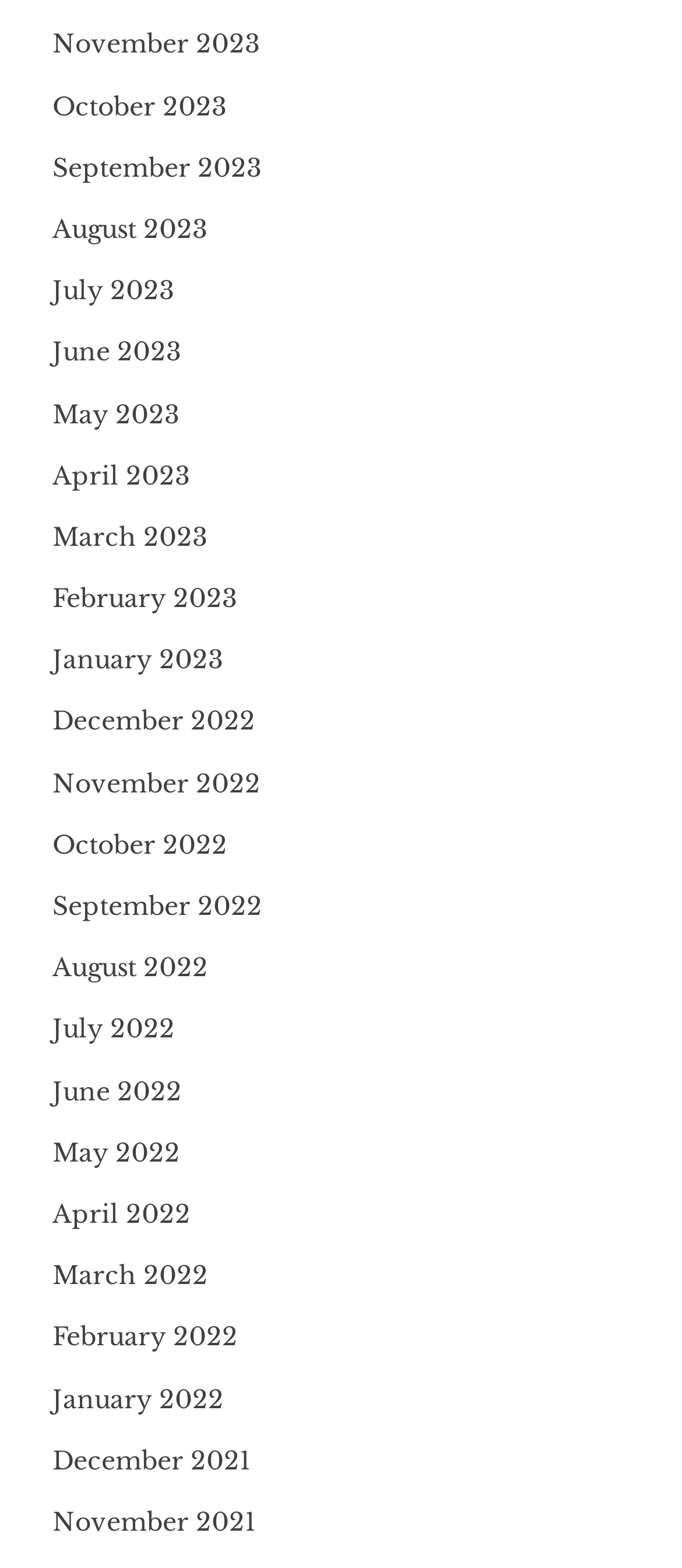Identify the bounding box coordinates for the region of the element that should be clicked to carry out the instruction: "View December 2021". The bounding box coordinates should be four float numbers between 0 and 1, i.e., [left, top, right, bottom].

[0.077, 0.921, 0.367, 0.941]